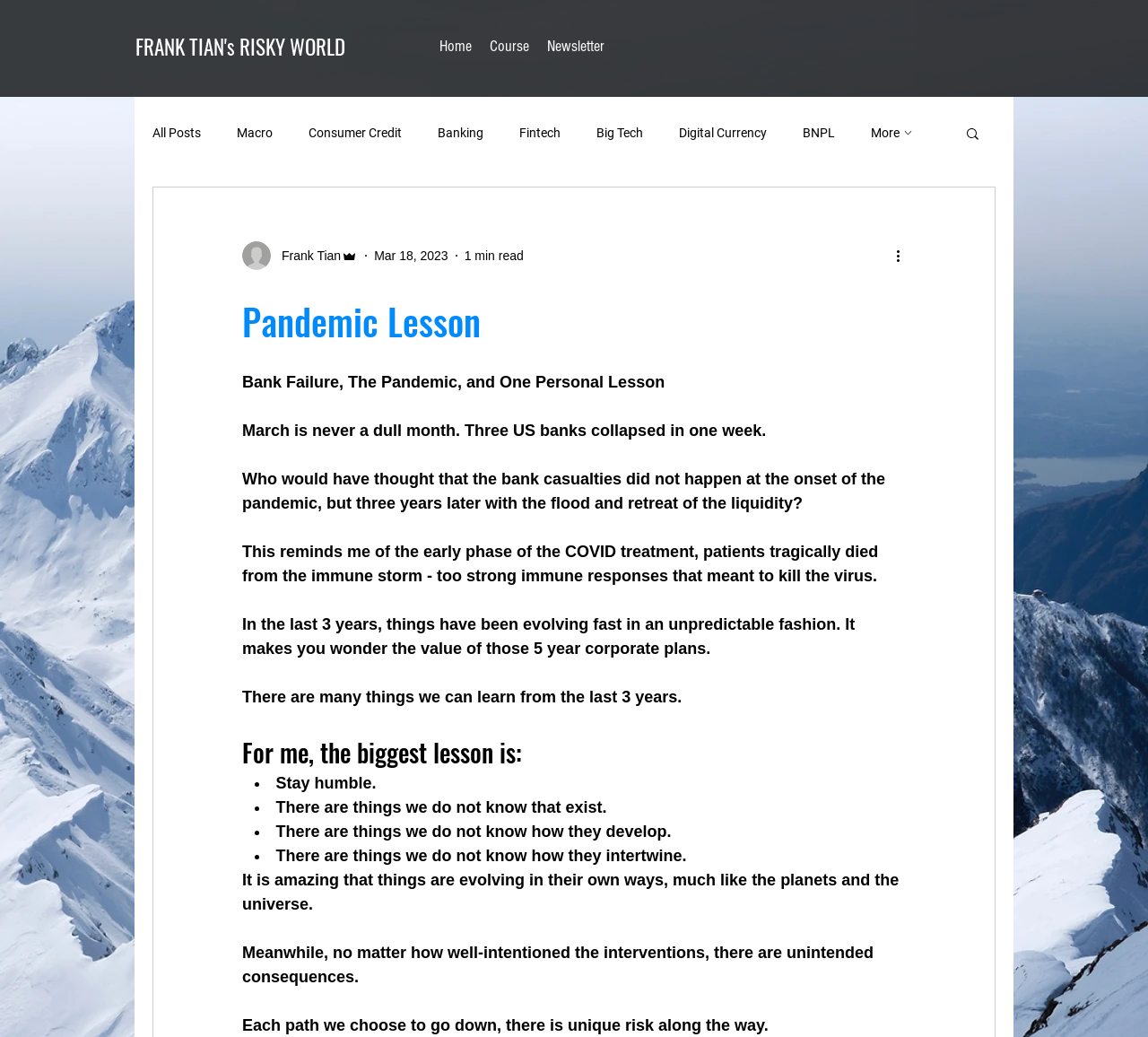Identify the bounding box coordinates of the area that should be clicked in order to complete the given instruction: "Go to Home page". The bounding box coordinates should be four float numbers between 0 and 1, i.e., [left, top, right, bottom].

[0.375, 0.032, 0.419, 0.058]